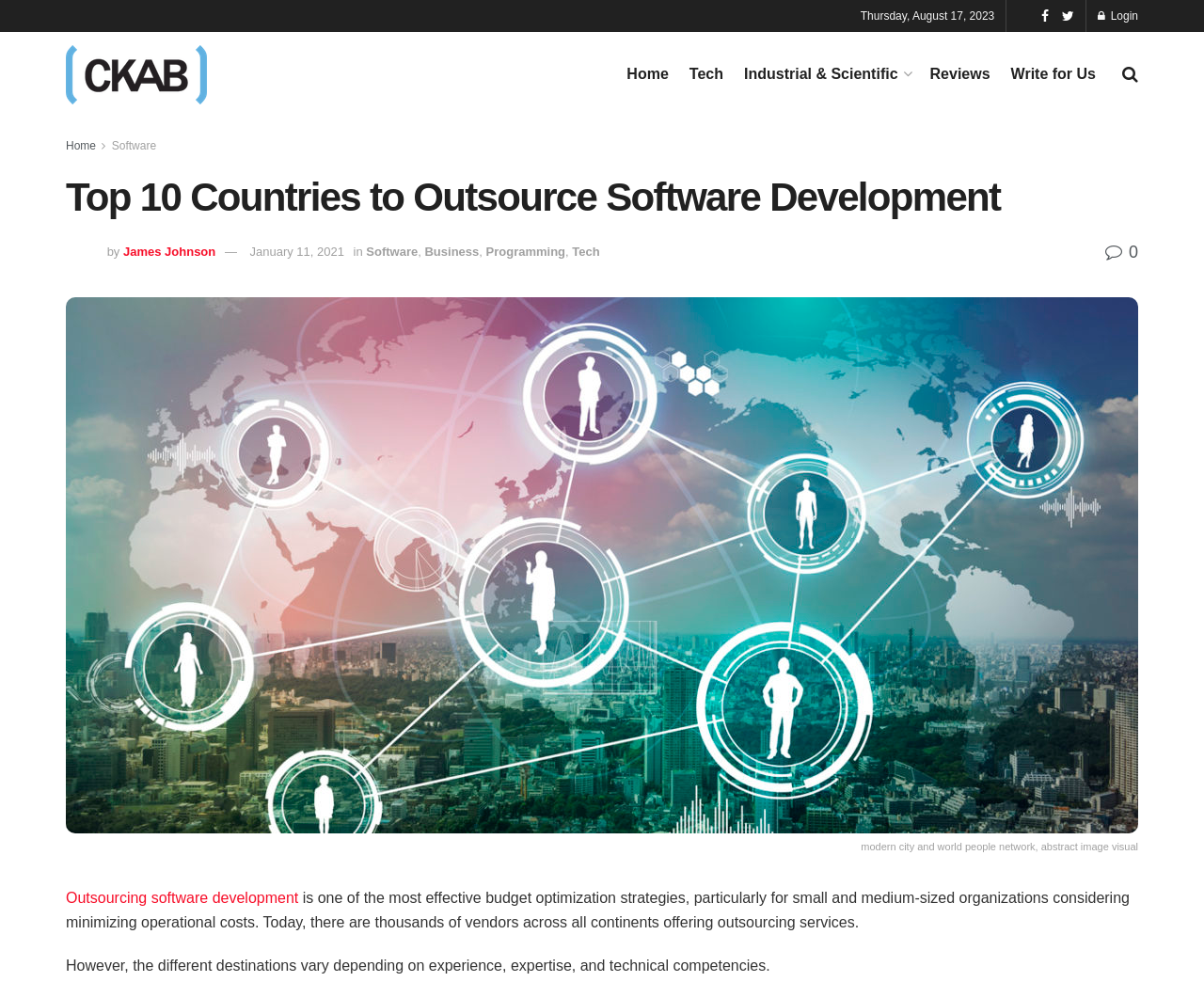Identify the bounding box coordinates for the UI element described as: "James Johnson". The coordinates should be provided as four floats between 0 and 1: [left, top, right, bottom].

[0.102, 0.249, 0.179, 0.264]